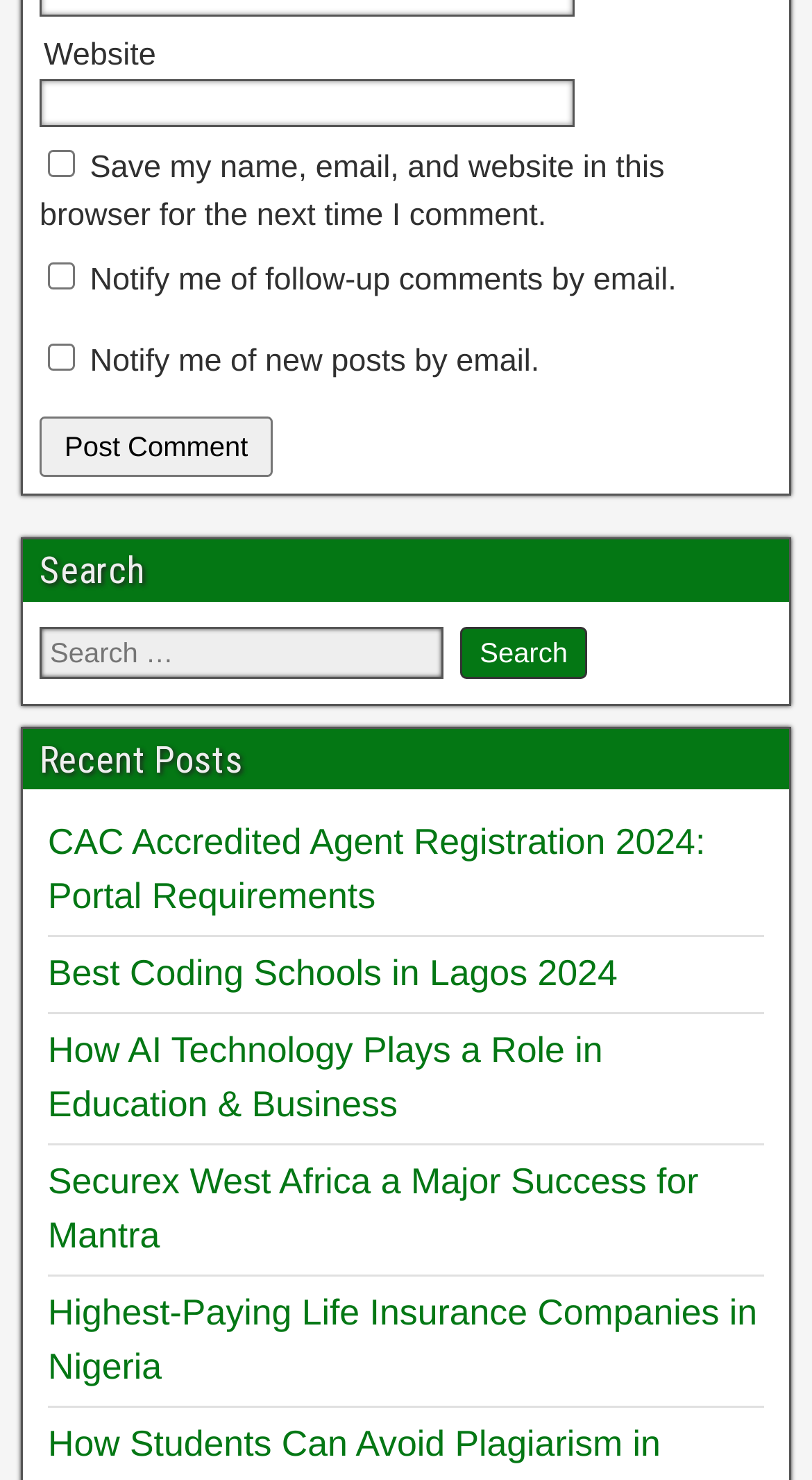Please provide a brief answer to the following inquiry using a single word or phrase:
How many recent posts are listed on the webpage?

5